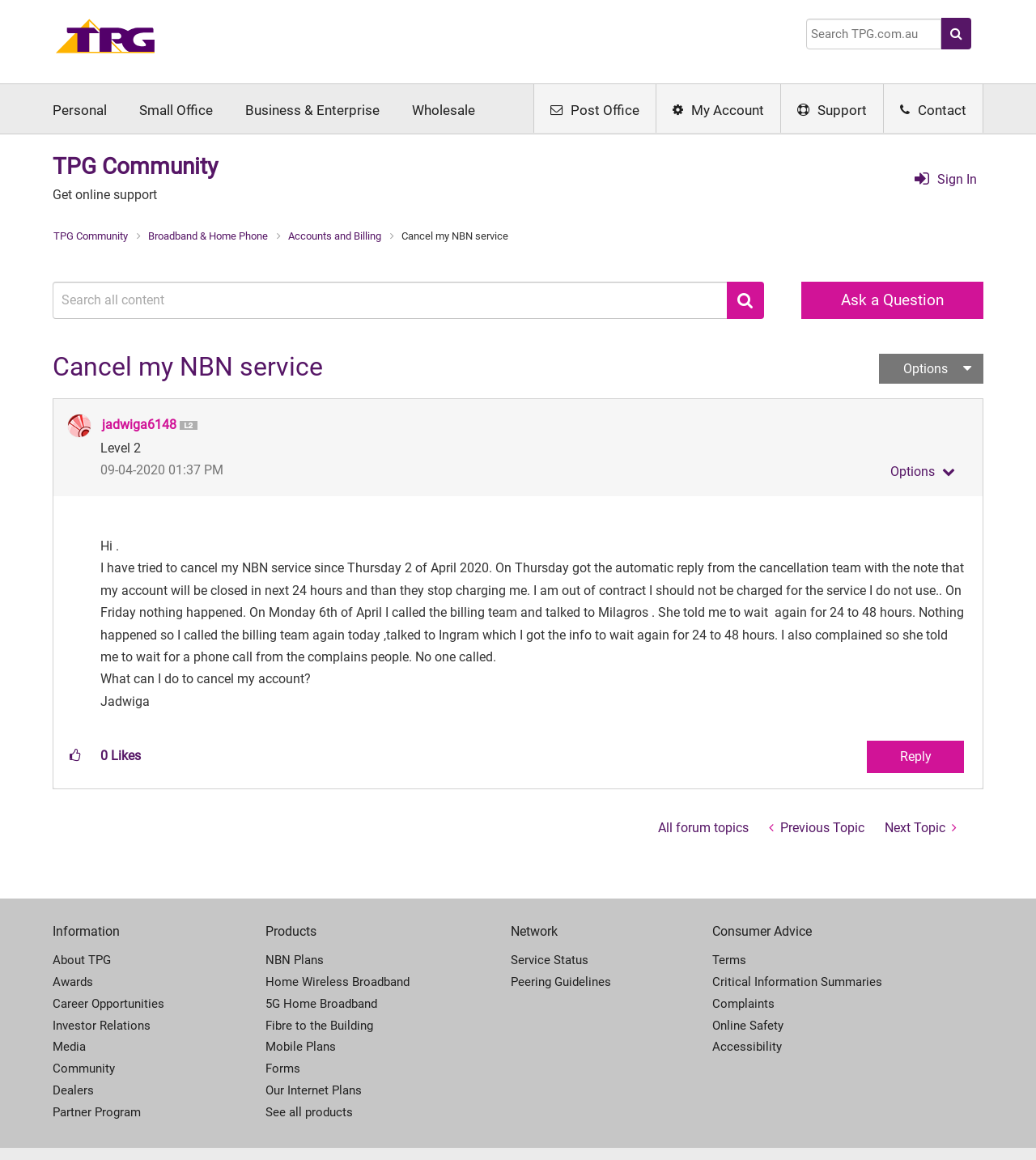Identify the bounding box coordinates of the clickable section necessary to follow the following instruction: "View profile of jadwiga6148". The coordinates should be presented as four float numbers from 0 to 1, i.e., [left, top, right, bottom].

[0.098, 0.36, 0.17, 0.373]